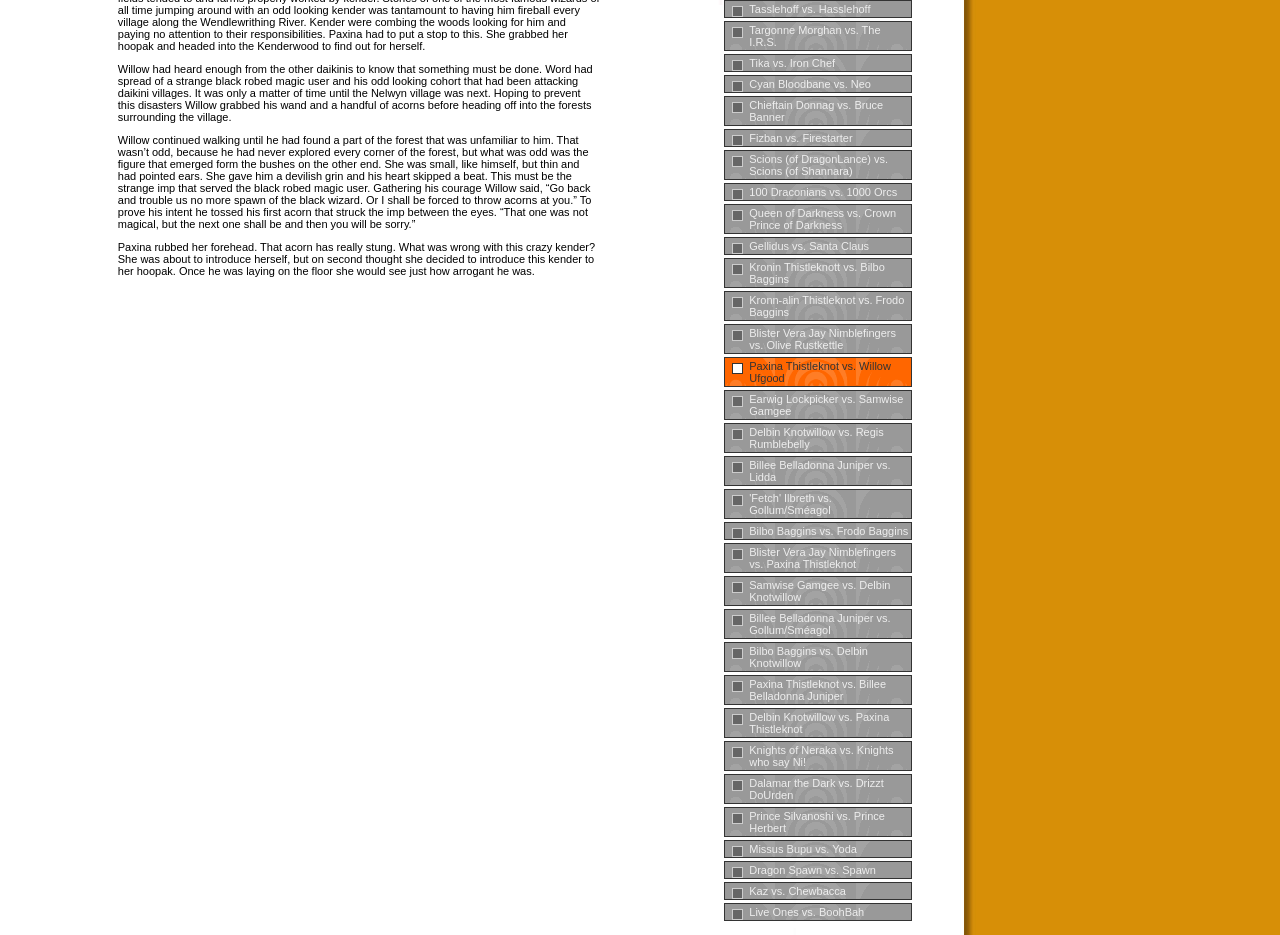Using the description: "Tika vs. Iron Chef", identify the bounding box of the corresponding UI element in the screenshot.

[0.566, 0.058, 0.713, 0.077]